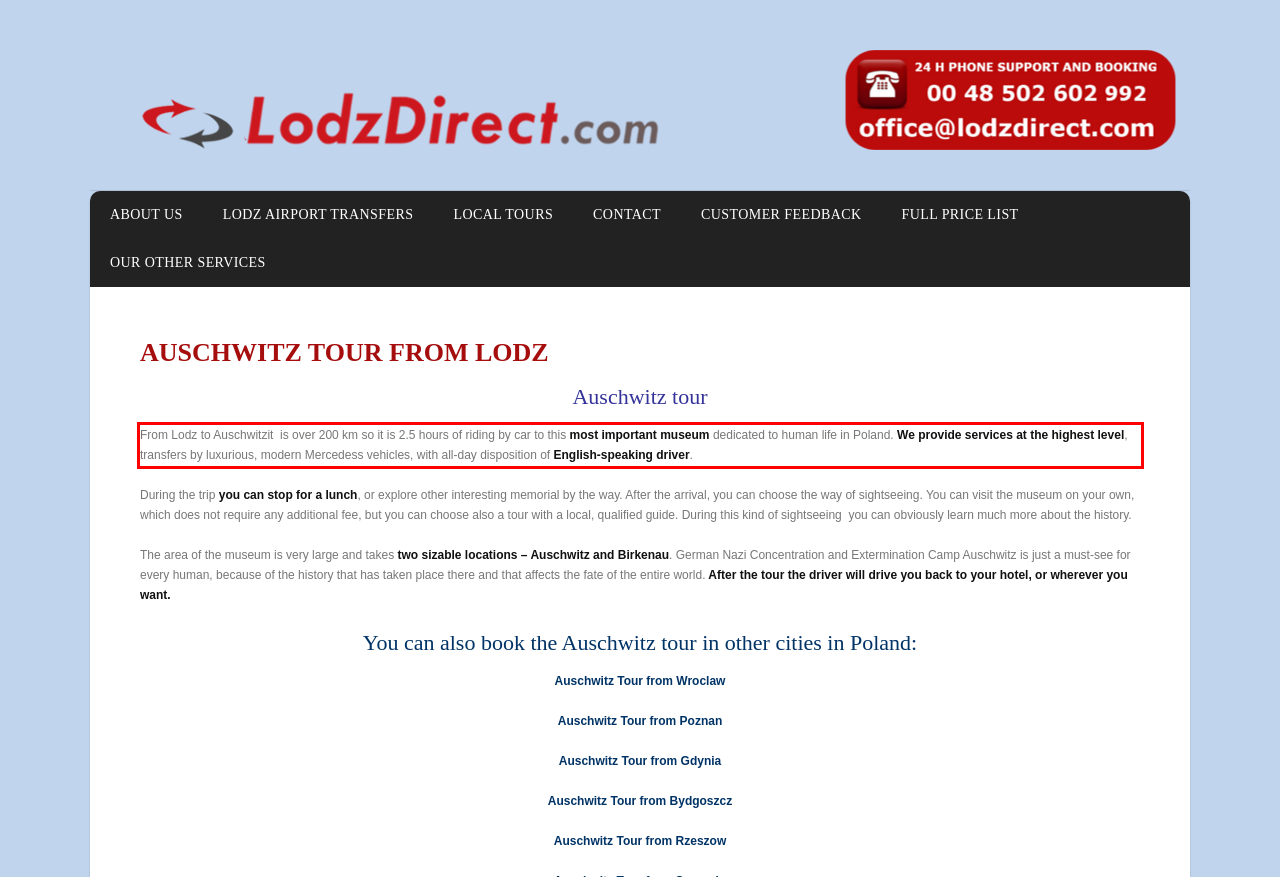Within the screenshot of the webpage, there is a red rectangle. Please recognize and generate the text content inside this red bounding box.

From Lodz to Auschwitzit is over 200 km so it is 2.5 hours of riding by car to this most important museum dedicated to human life in Poland. We provide services at the highest level, transfers by luxurious, modern Mercedess vehicles, with all-day disposition of English-speaking driver.